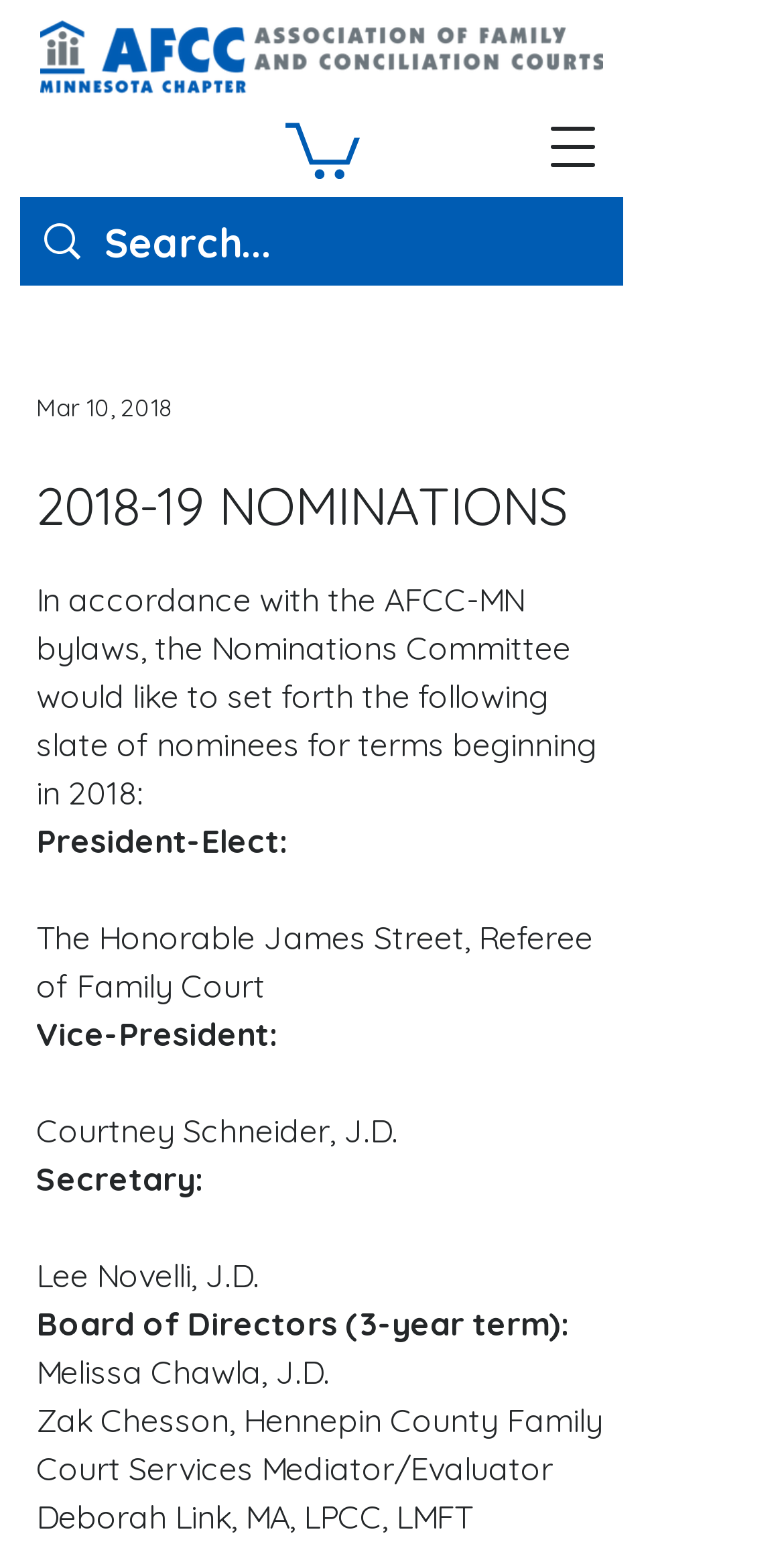Please determine the bounding box coordinates for the UI element described as: "aria-label="Open navigation menu"".

[0.667, 0.063, 0.795, 0.128]